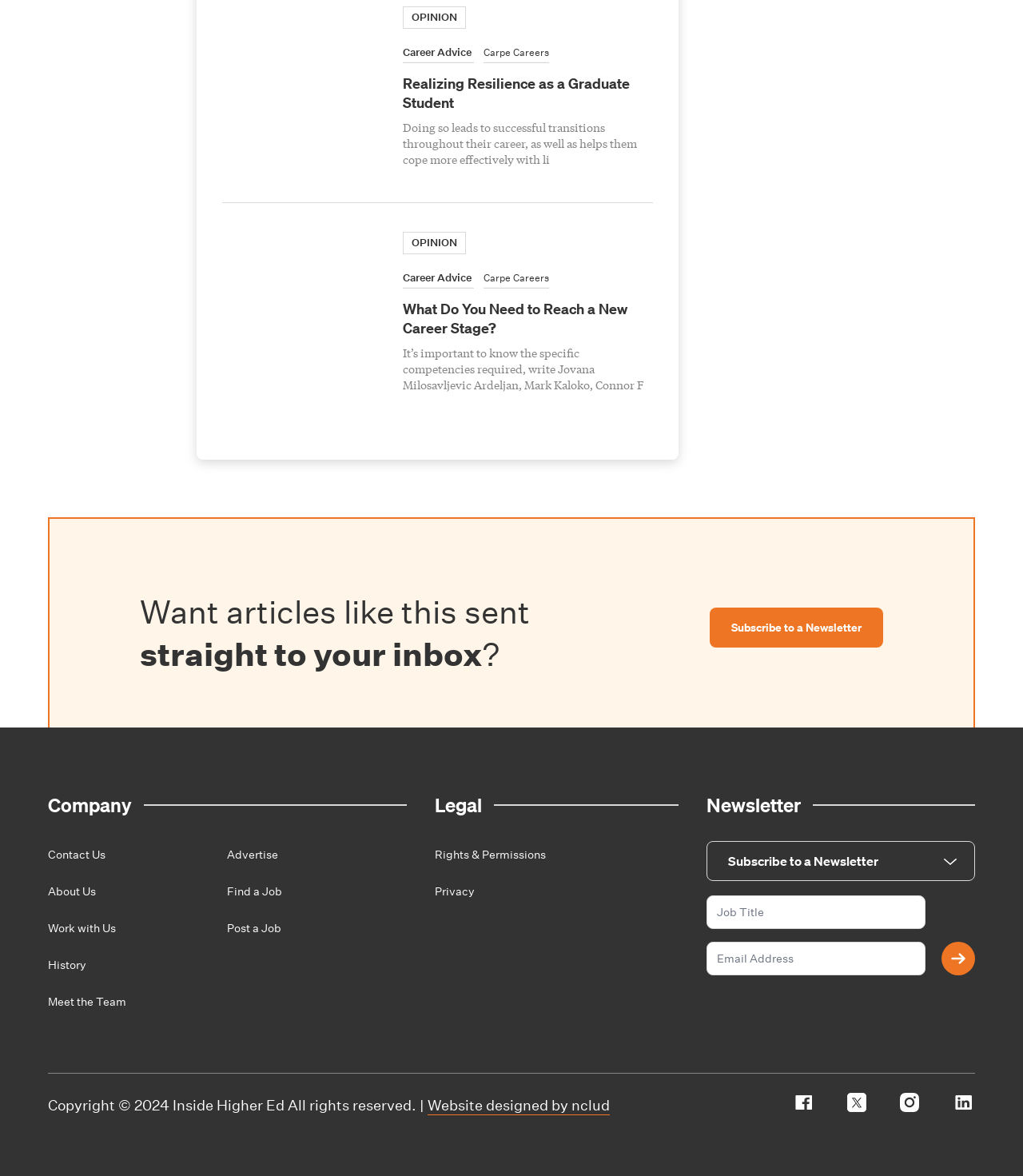How many links are there in the 'Company' section?
Kindly offer a comprehensive and detailed response to the question.

I counted the number of links in the 'Company' section, and there are five: 'Contact Us', 'About Us', 'Work with Us', 'History', and 'Meet the Team'.